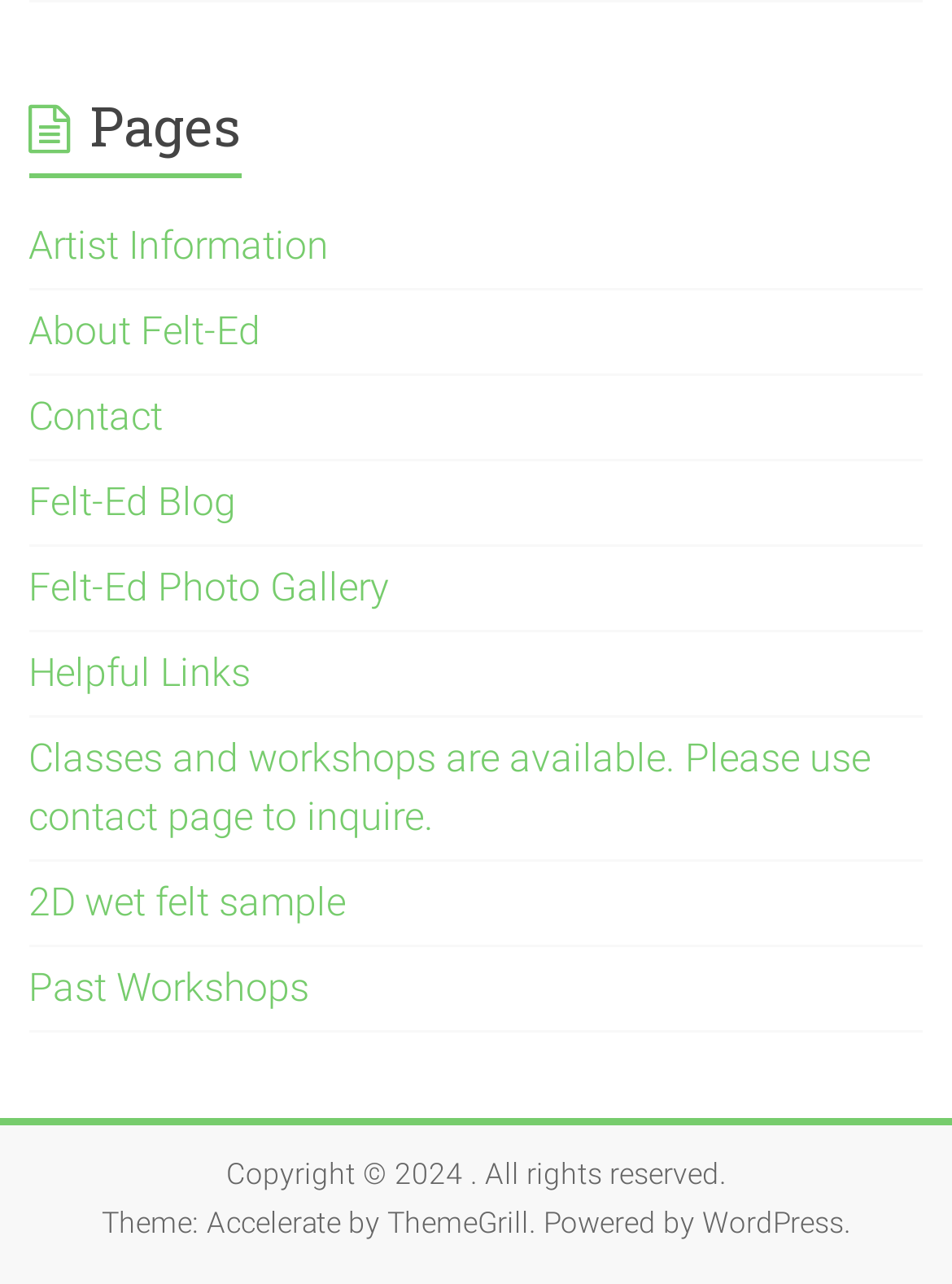Highlight the bounding box of the UI element that corresponds to this description: "Felt-Ed Photo Gallery".

[0.03, 0.439, 0.409, 0.475]